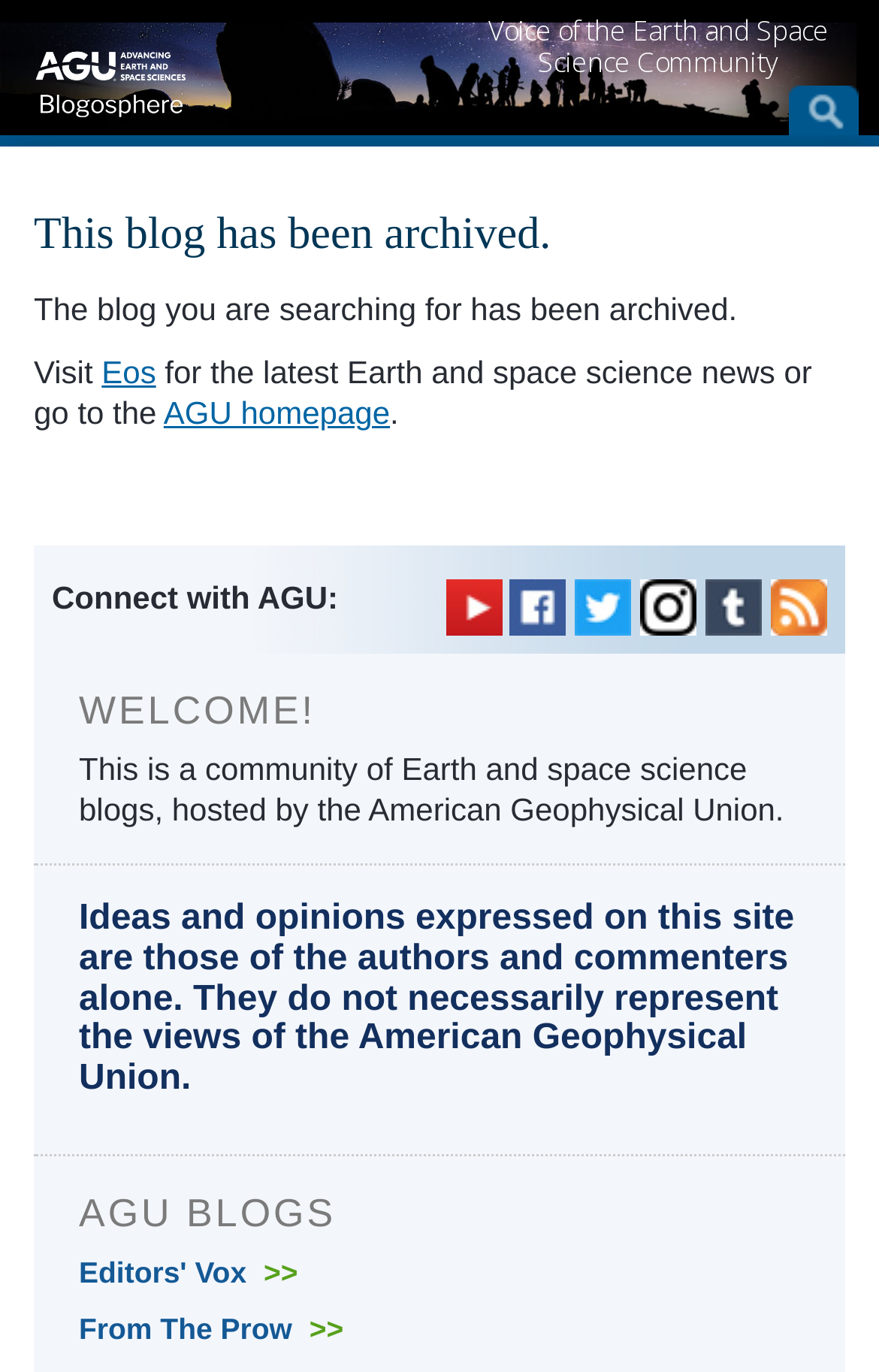How many blog categories are there?
Look at the image and answer with only one word or phrase.

3